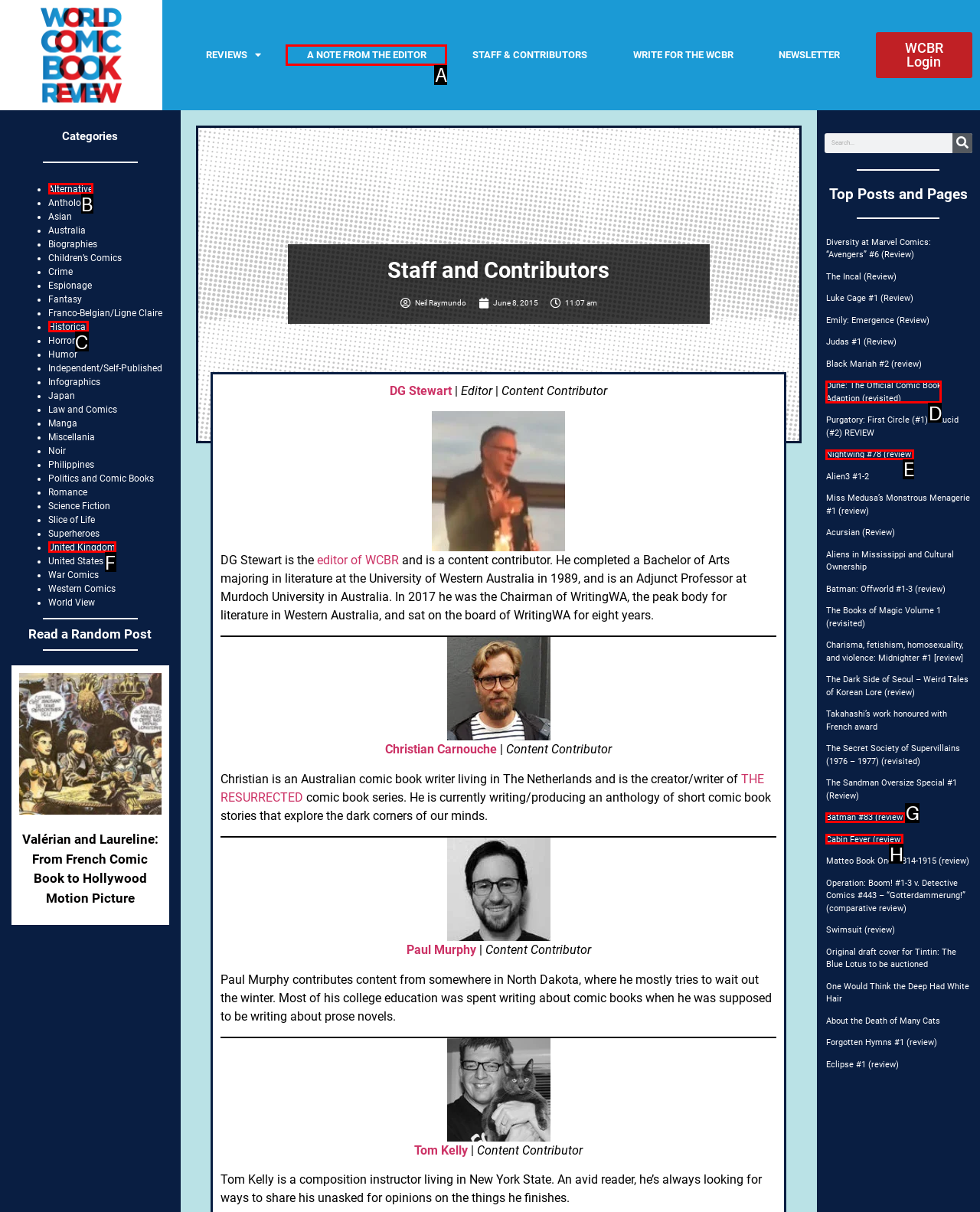From the available options, which lettered element should I click to complete this task: Go to A NOTE FROM THE EDITOR?

A